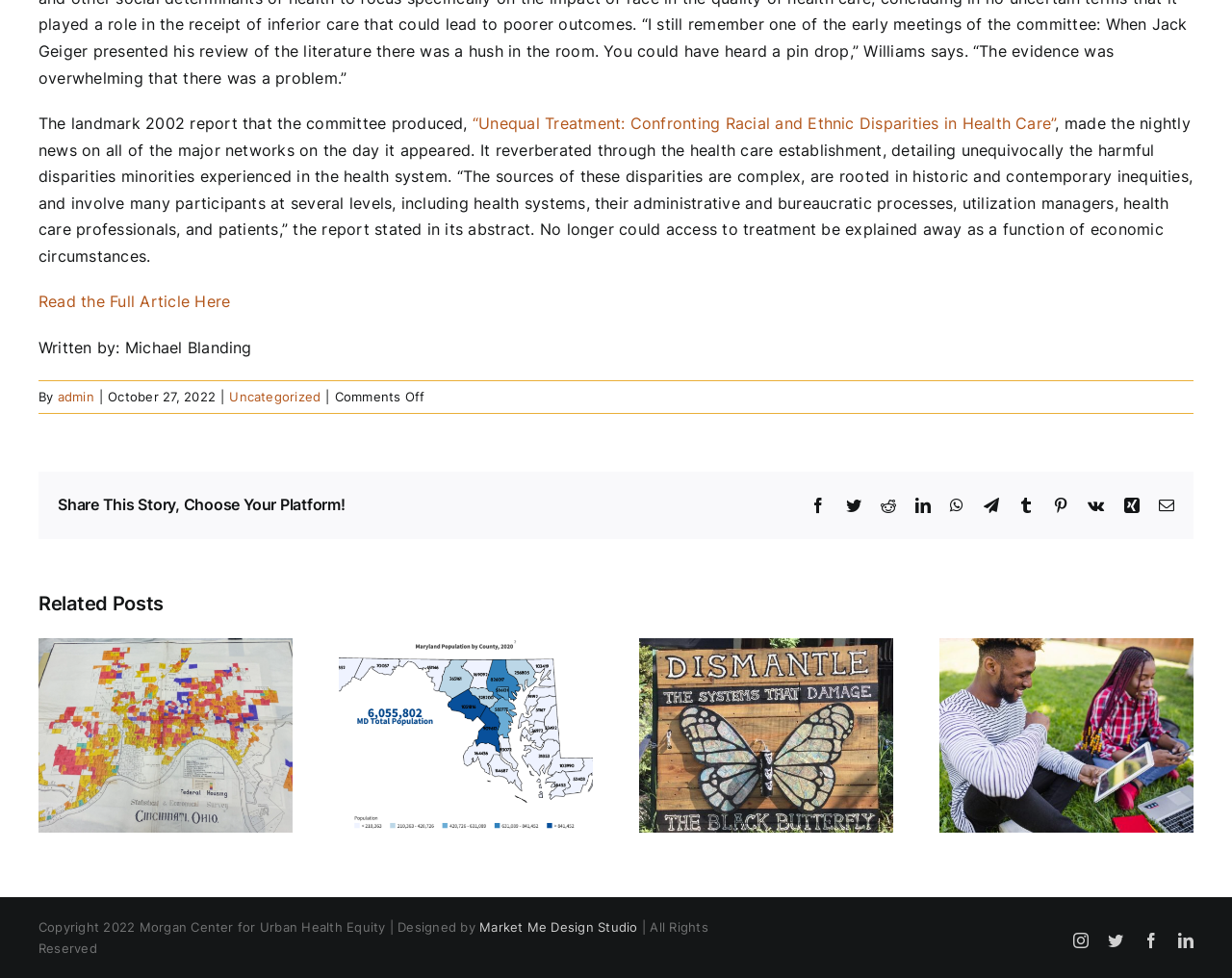Please find the bounding box coordinates of the clickable region needed to complete the following instruction: "Visit the admin page". The bounding box coordinates must consist of four float numbers between 0 and 1, i.e., [left, top, right, bottom].

[0.047, 0.398, 0.077, 0.414]